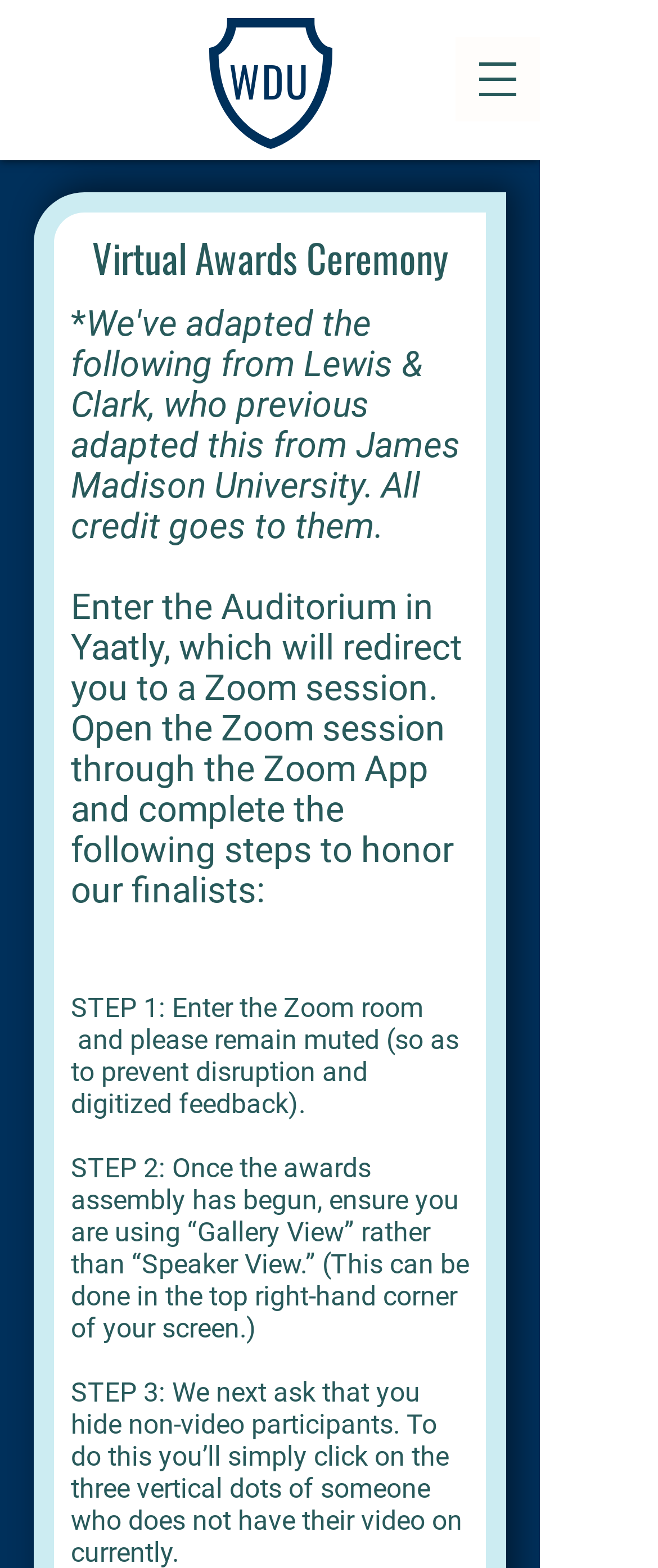Respond concisely with one word or phrase to the following query:
What platform is used to host the Virtual Awards Ceremony?

Zoom